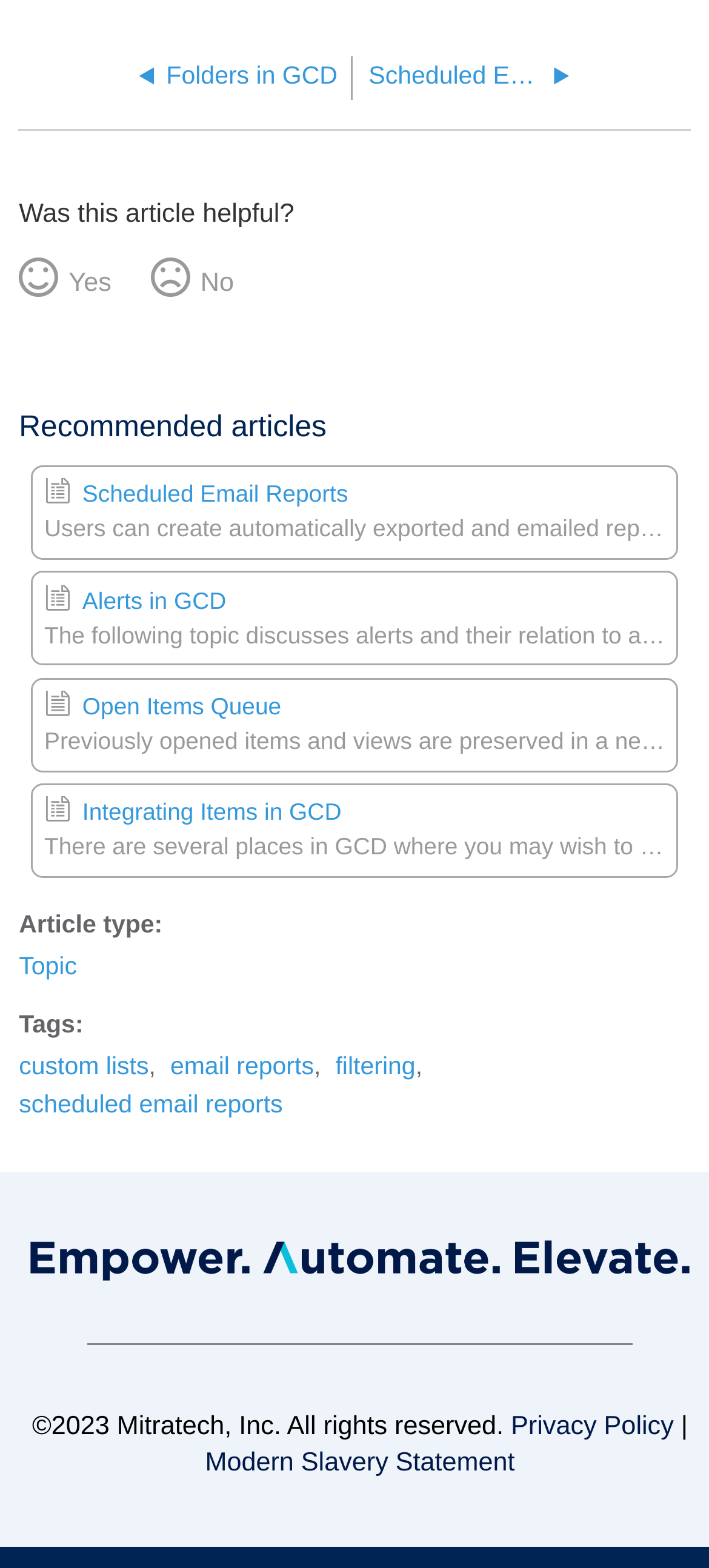Use a single word or phrase to answer the question: What is the copyright year mentioned at the bottom?

2023